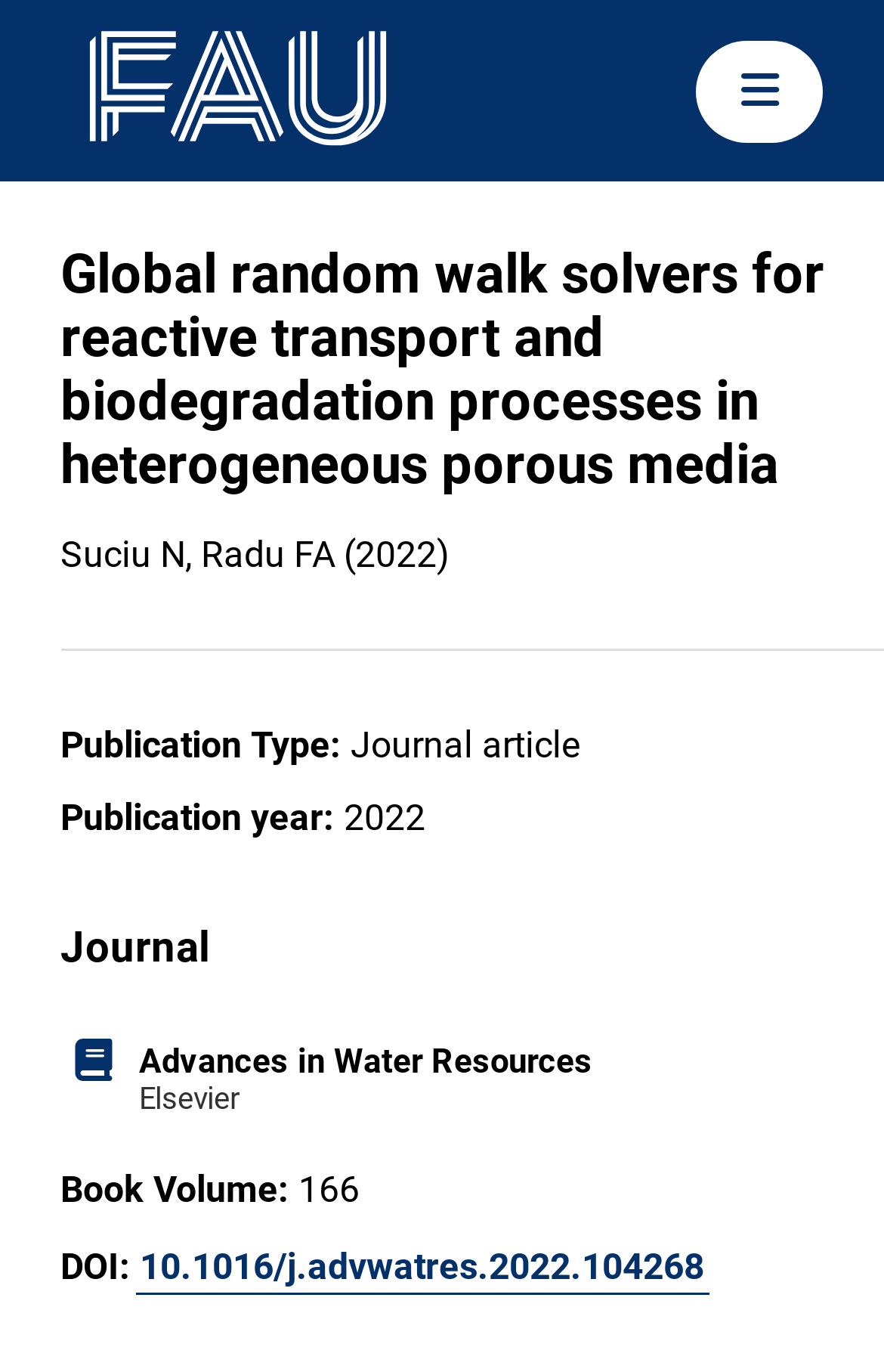Please provide a short answer using a single word or phrase for the question:
What is the publication year of the article?

2022